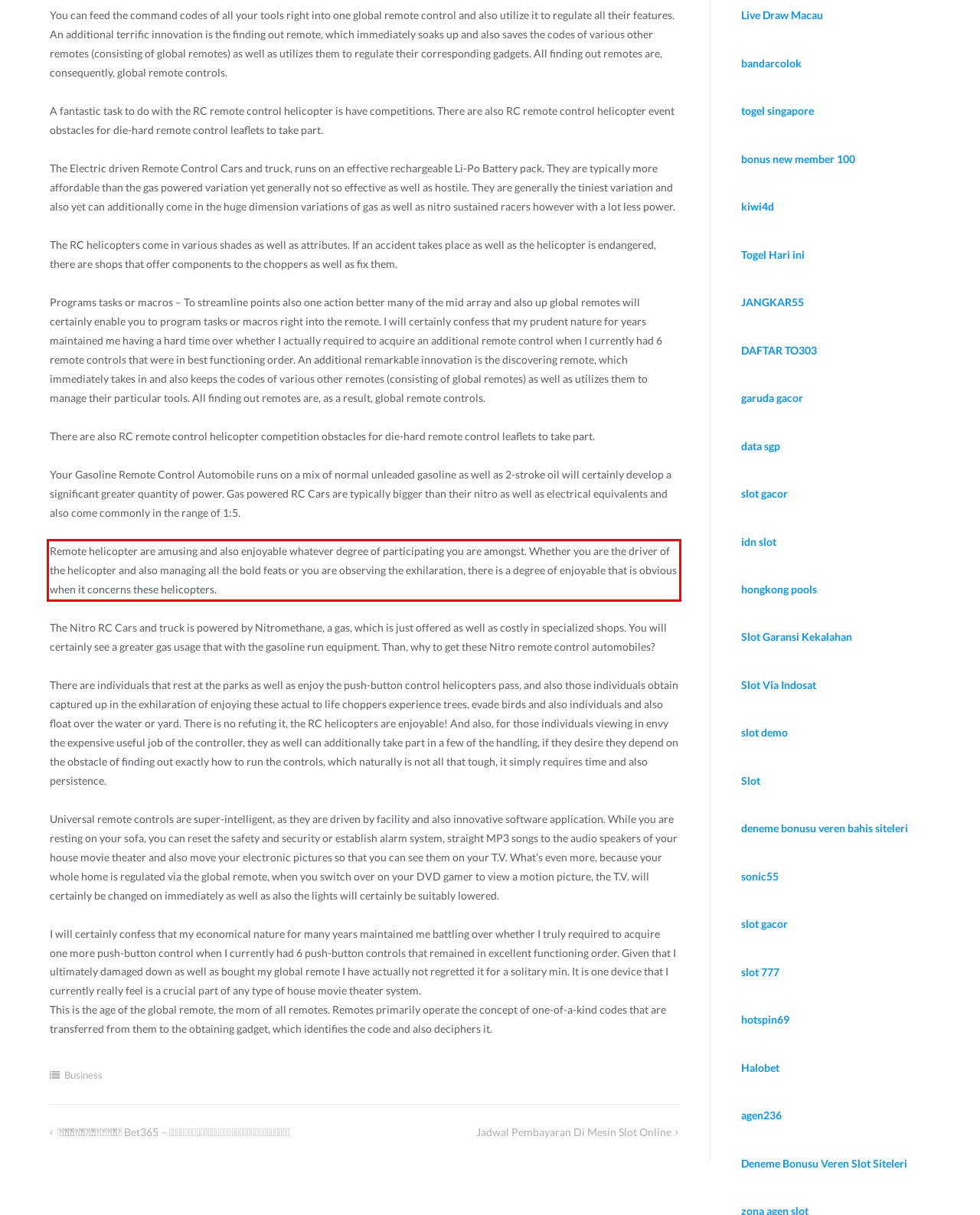Identify the text within the red bounding box on the webpage screenshot and generate the extracted text content.

Remote helicopter are amusing and also enjoyable whatever degree of participating you are amongst. Whether you are the driver of the helicopter and also managing all the bold feats or you are observing the exhilaration, there is a degree of enjoyable that is obvious when it concerns these helicopters.